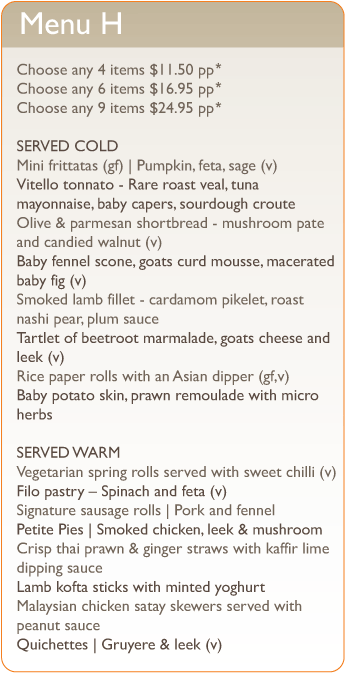Generate a detailed narrative of the image.

This image showcases "Menu H," a curated selection of dishes available for dining. The menu features options that guests can choose from, highlighting the flexibility to mix and match items based on preference. 

On the menu, patrons can opt to select any four items for $11.50 per person, six items for $16.95 per person, or nine items for $24.95 per person. 

**Served Cold:**
- Mini frittatas with pumpkin, feta, and sage
- Vitello tonnato, which consists of rare roast veal, tuna mayonnaise, baby capers, and sourdough croute
- Olive and parmesan shortbread served with mushroom pate and candied walnut
- Baby fennel scone complemented by goat's curd mousse and macerated baby fig
- Smoked lamb fillet accompanied by cardamom pikelet, roast nashi pear, and plum sauce
- Tartlet of beetroot marmalade paired with goat's cheese and leek
- Rice paper rolls served with an Asian dip
- Baby potato skin with prawn remoulade and micro herbs

**Served Warm:**
- Vegetarian spring rolls served with sweet chili sauce
- Filo pastry filled with spinach and feta
- Signature sausage rolls featuring pork and fennel
- Petite pies with a mix of chicken, leek, and mushroom
- Crisp Thai prawn and ginger straws served with kaffir lime dipping sauce
- Lamb kofta sticks served with minted yogurt
- Malaysian chicken satay skewers served with peanut sauce
- Quiches including Gruyère and leek

This menu reflects a diverse offering geared towards different tastes, with options both for cold and warm selections, making it perfect for various occasions and preferences.